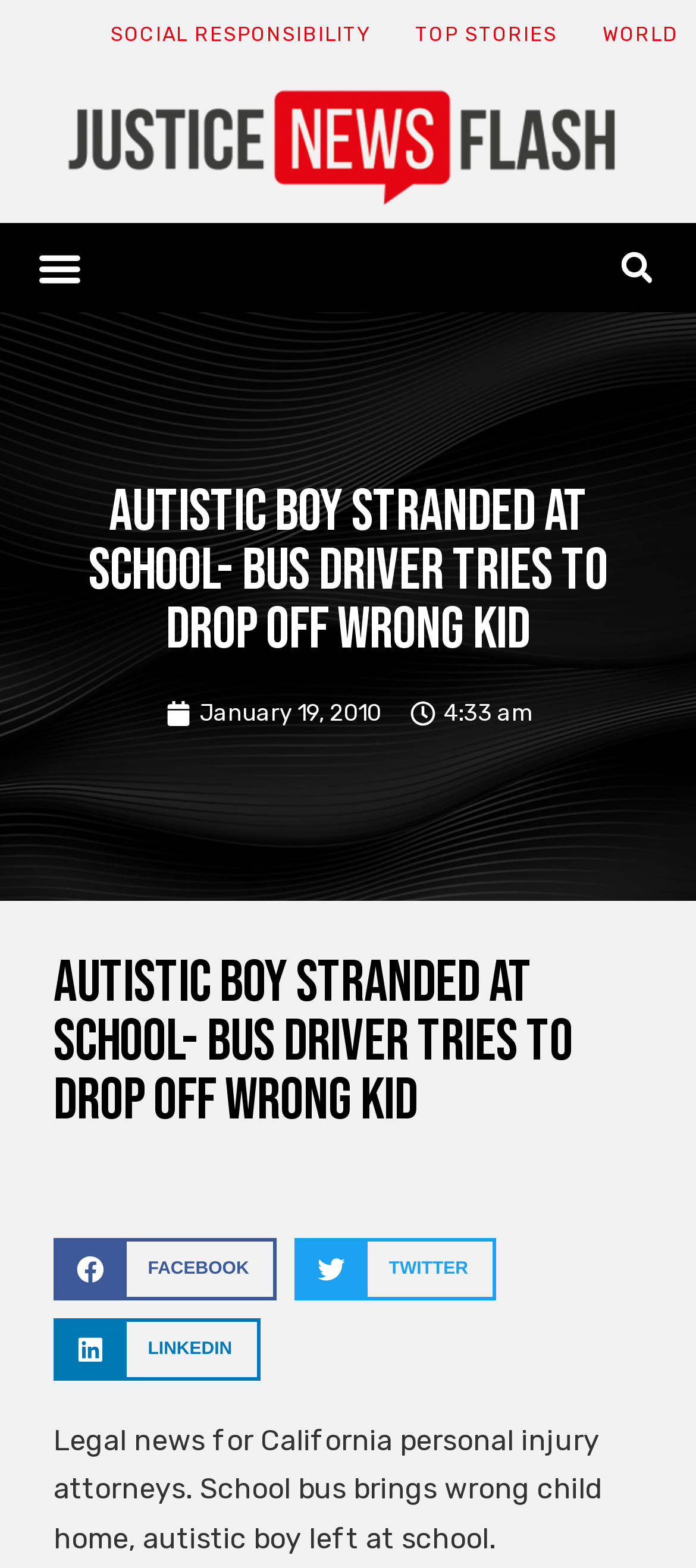Determine the bounding box coordinates of the target area to click to execute the following instruction: "Share on facebook."

[0.077, 0.79, 0.397, 0.83]